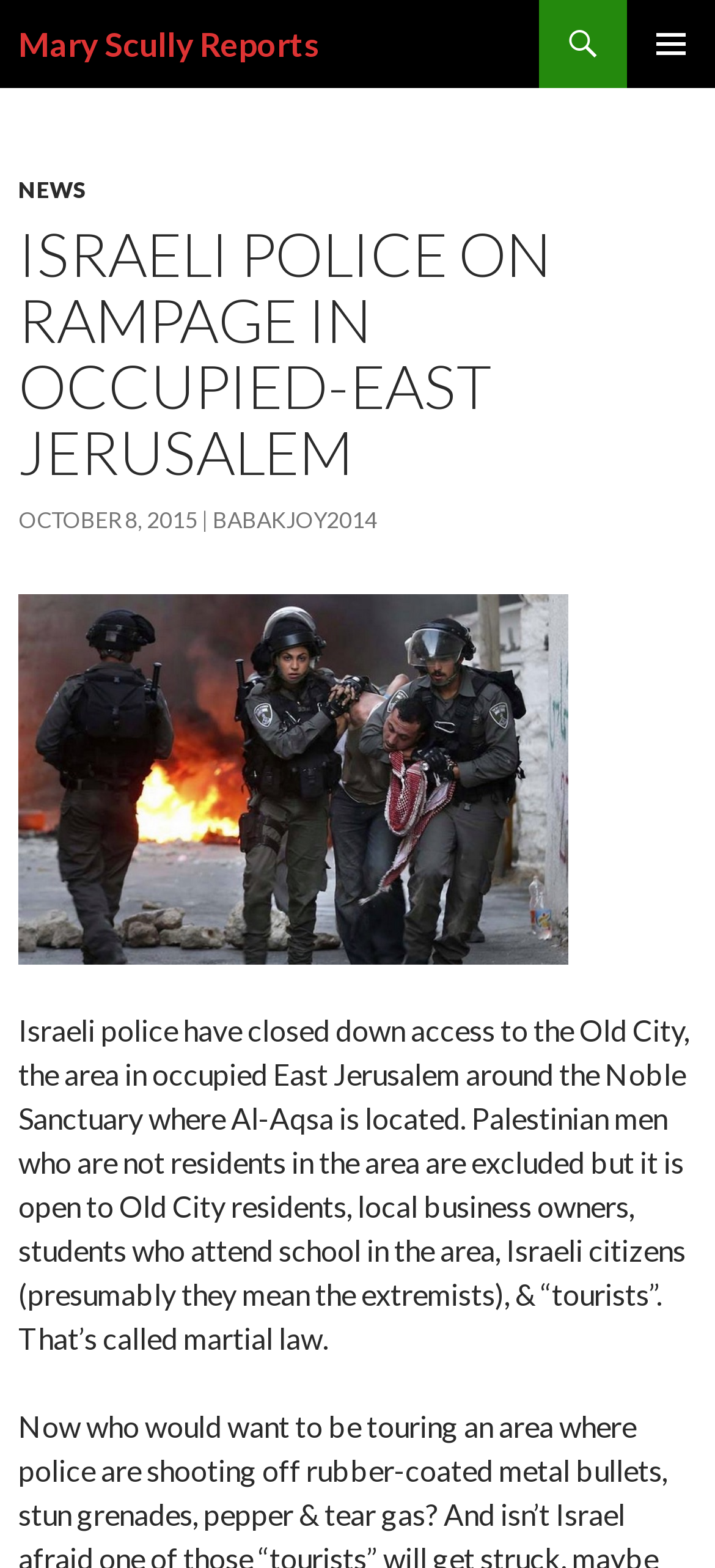Who are excluded from accessing the area around the Noble Sanctuary?
Offer a detailed and full explanation in response to the question.

According to the webpage content, specifically the StaticText element with the text 'Palestinian men who are not residents in the area are excluded...', we can determine that Palestinian men who are not residents are excluded from accessing the area around the Noble Sanctuary.